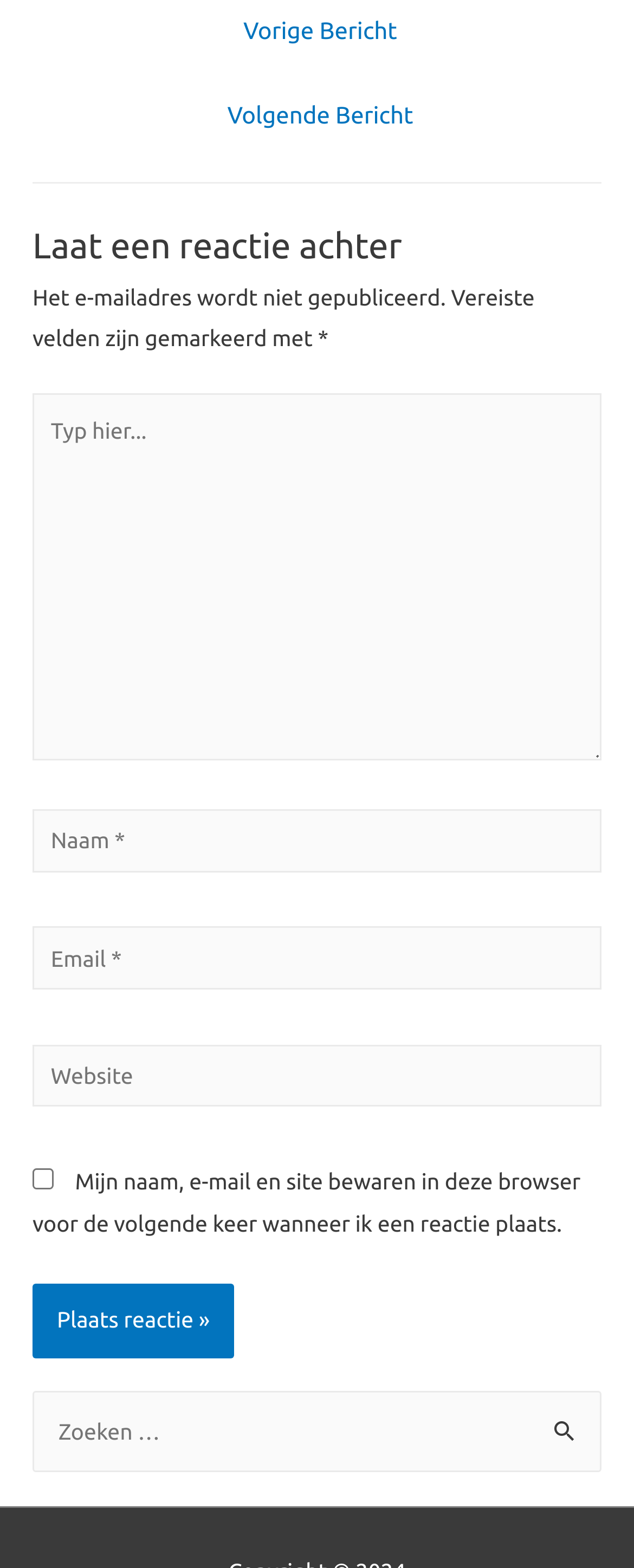Could you provide the bounding box coordinates for the portion of the screen to click to complete this instruction: "Click on the 'Vorige Bericht' link"?

[0.056, 0.003, 0.954, 0.039]